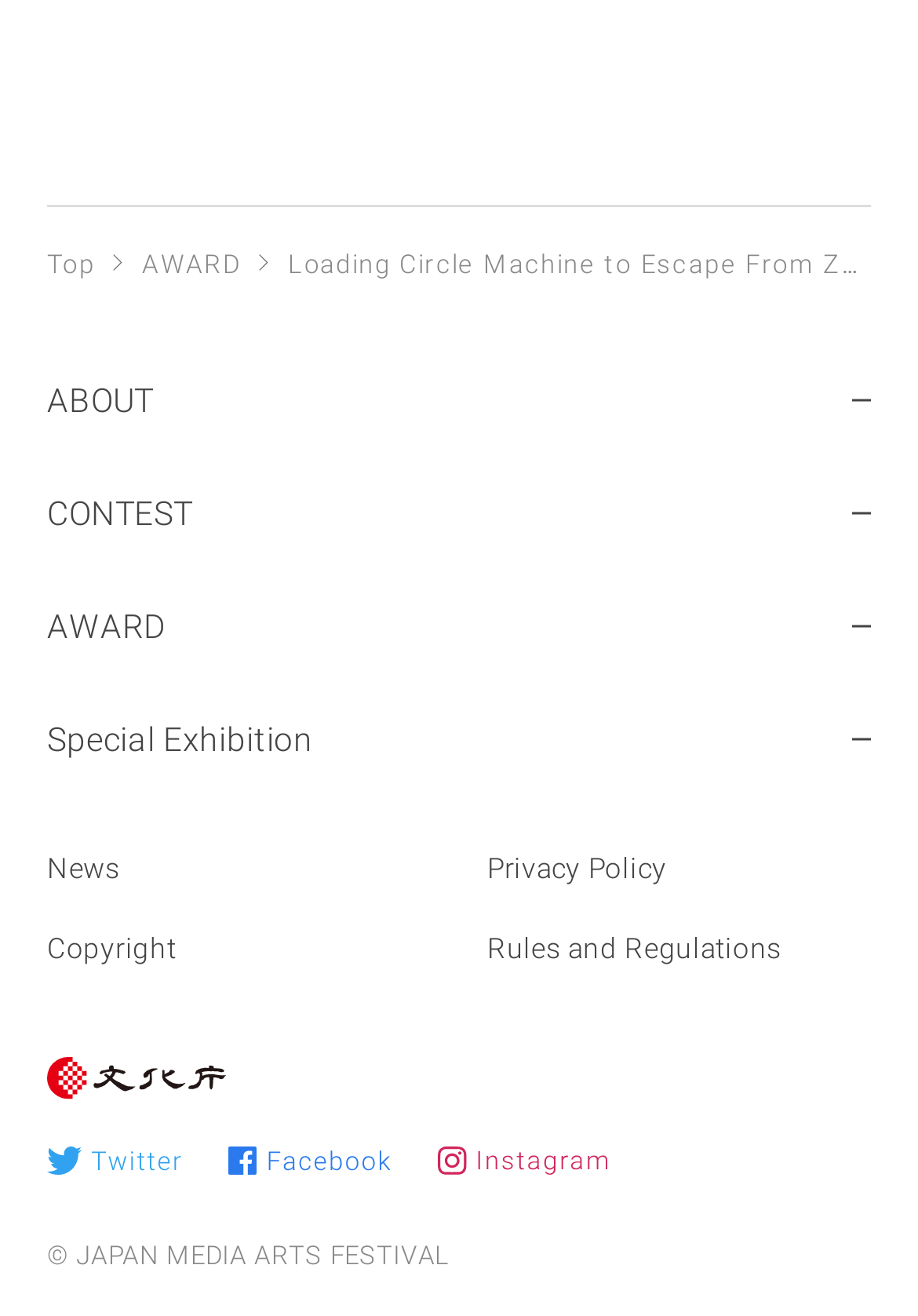What are the divisions listed on the webpage?
Please craft a detailed and exhaustive response to the question.

By examining the links at the top of the webpage, I found that the divisions listed are Art Division, Entertainment Division, Animation Division, and Manga Division.